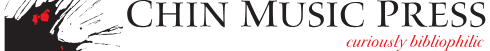Illustrate the scene in the image with a detailed description.

This image features the logo of Chin Music Press, prominently displaying its name in elegant typography. The design incorporates a stylized graphic element alongside the text, enhancing its visual appeal. Below the main title, the phrase "curiously bibliophilic" is presented in a contrasting red color, adding a touch of sophistication and intrigue. The logo reflects the press’s identity, suggesting a passion for literature and a dedication to curating unique and thoughtfully presented works. This branding effectively communicates the essence of Chin Music Press as a publisher focused on literary exploration and appreciation.